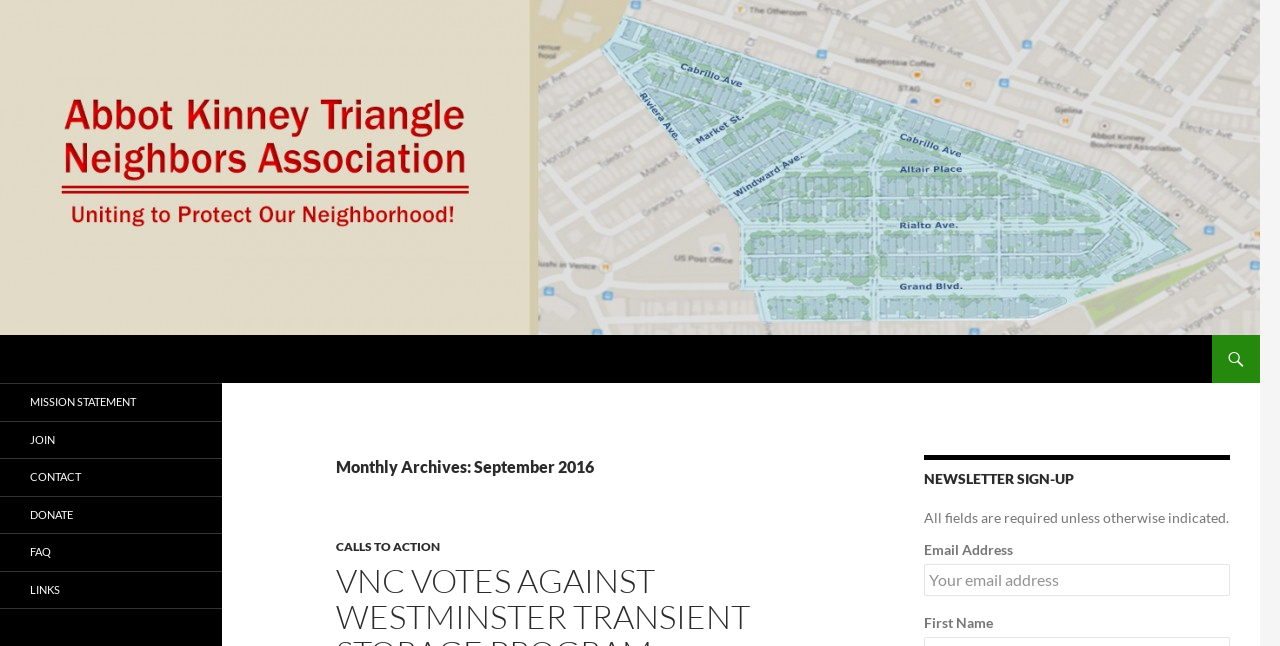Identify the bounding box coordinates of the region that should be clicked to execute the following instruction: "Search for courses".

None